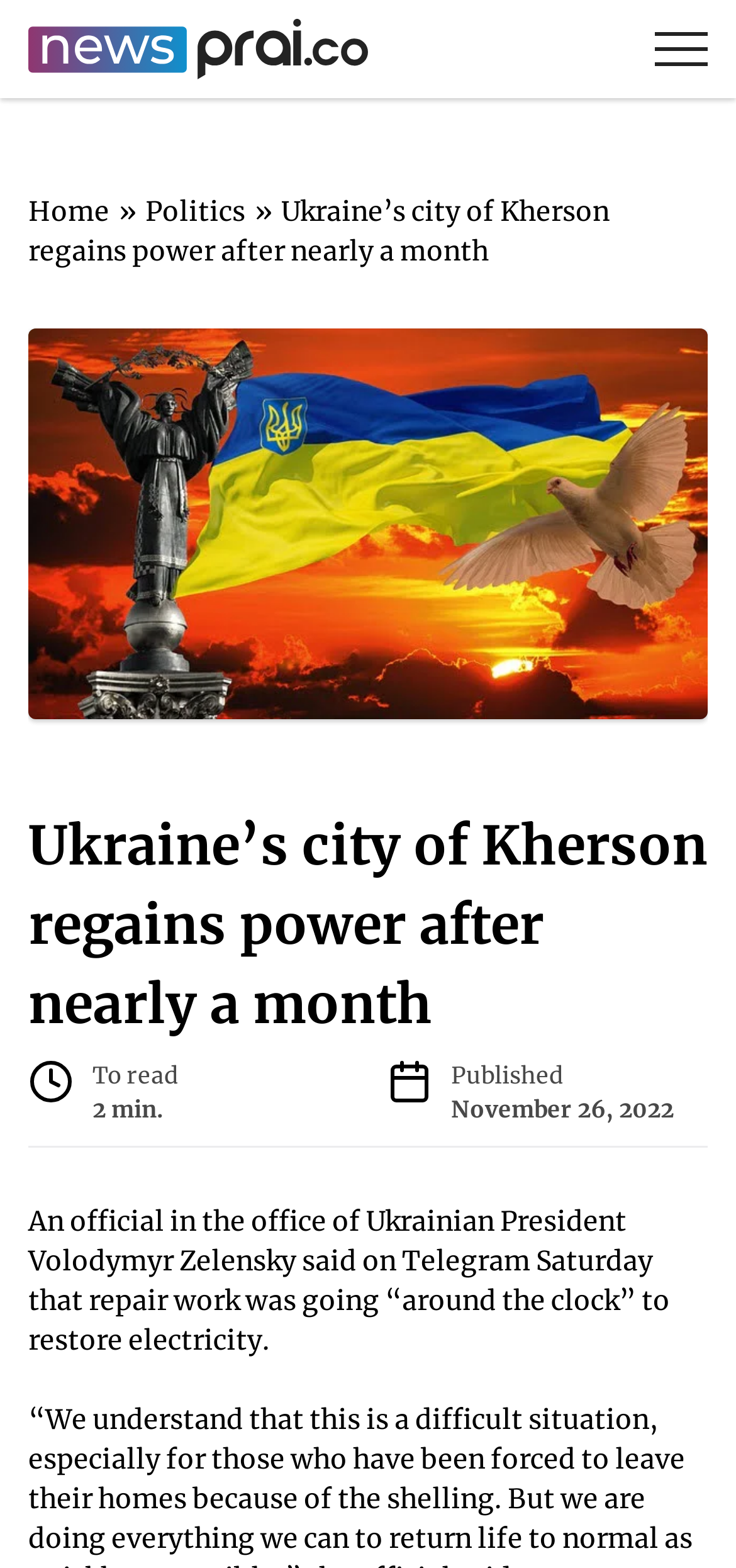What is the city that regained power?
Answer the question based on the image using a single word or a brief phrase.

Kherson